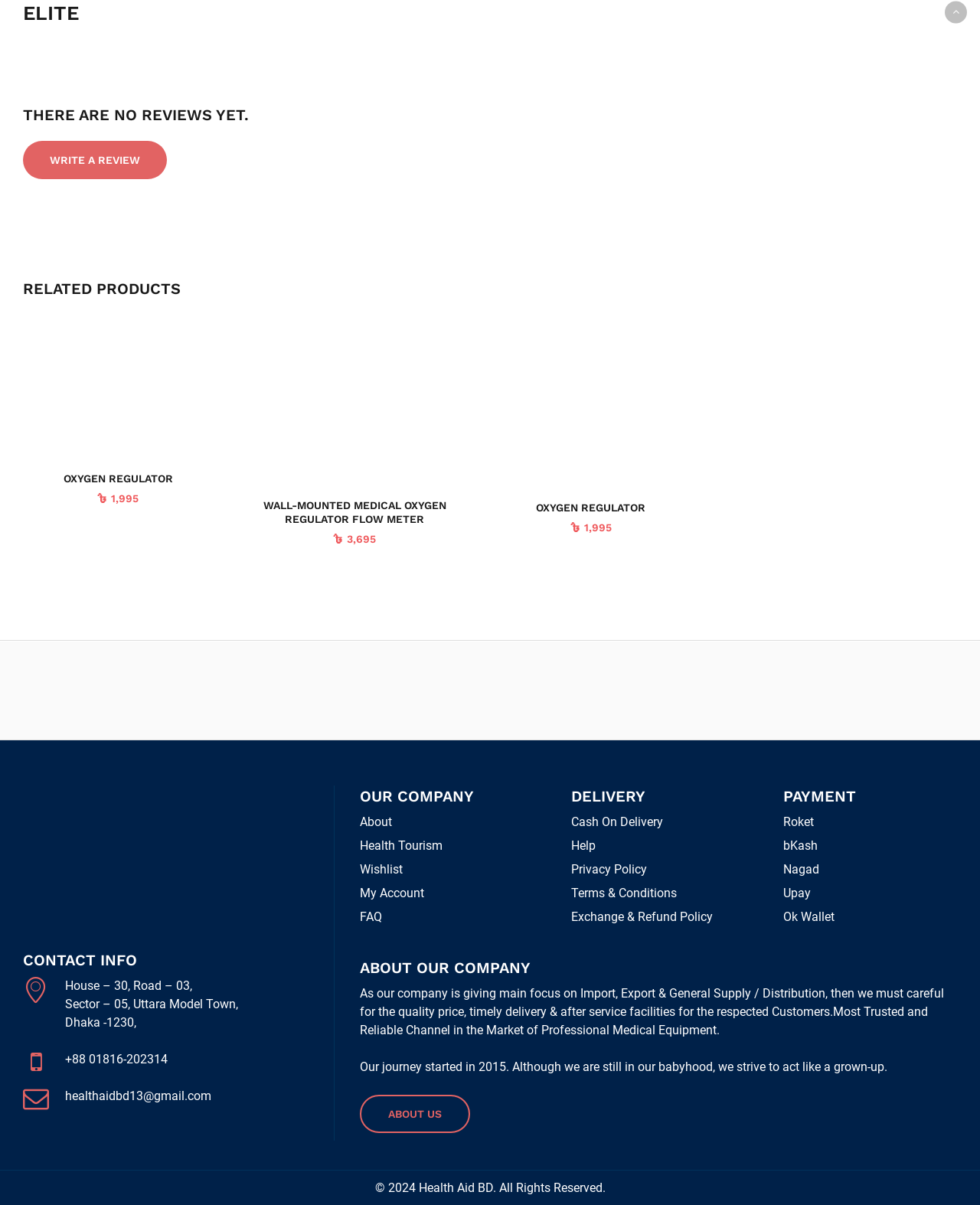Determine the bounding box coordinates in the format (top-left x, top-left y, bottom-right x, bottom-right y). Ensure all values are floating point numbers between 0 and 1. Identify the bounding box of the UI element described by: Practical Home Herbalist Course

None